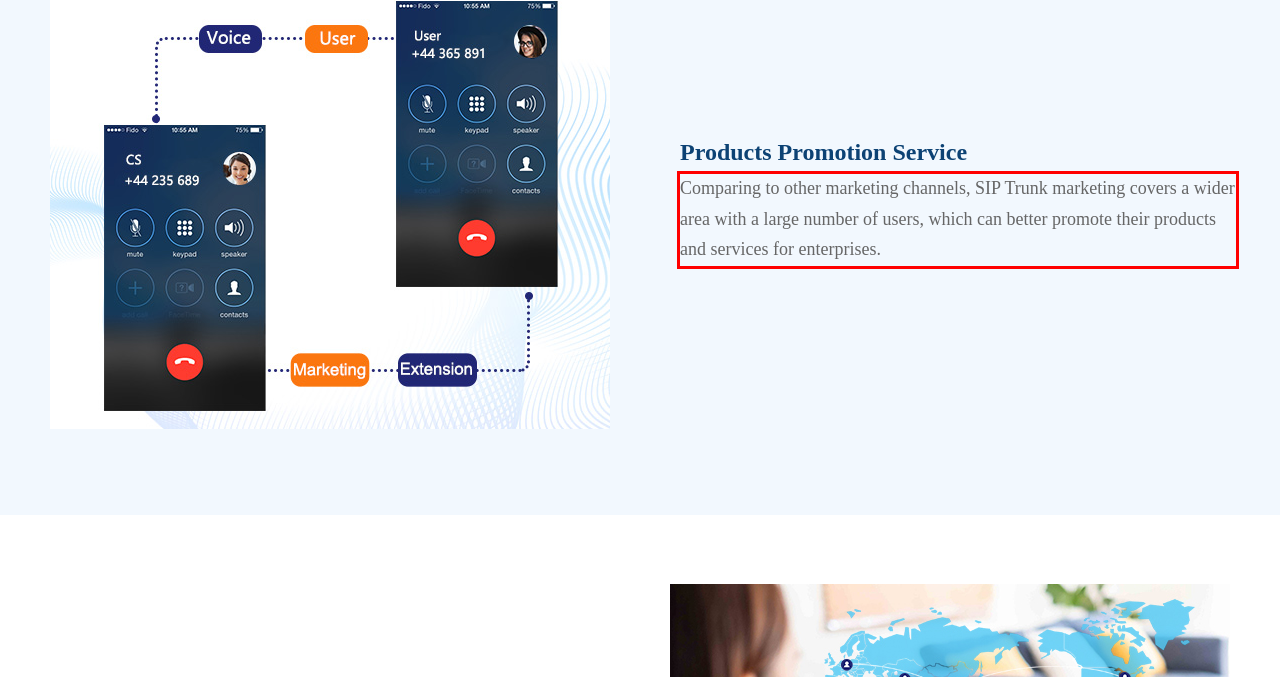You are given a webpage screenshot with a red bounding box around a UI element. Extract and generate the text inside this red bounding box.

Comparing to other marketing channels, SIP Trunk marketing covers a wider area with a large number of users, which can better promote their products and services for enterprises.